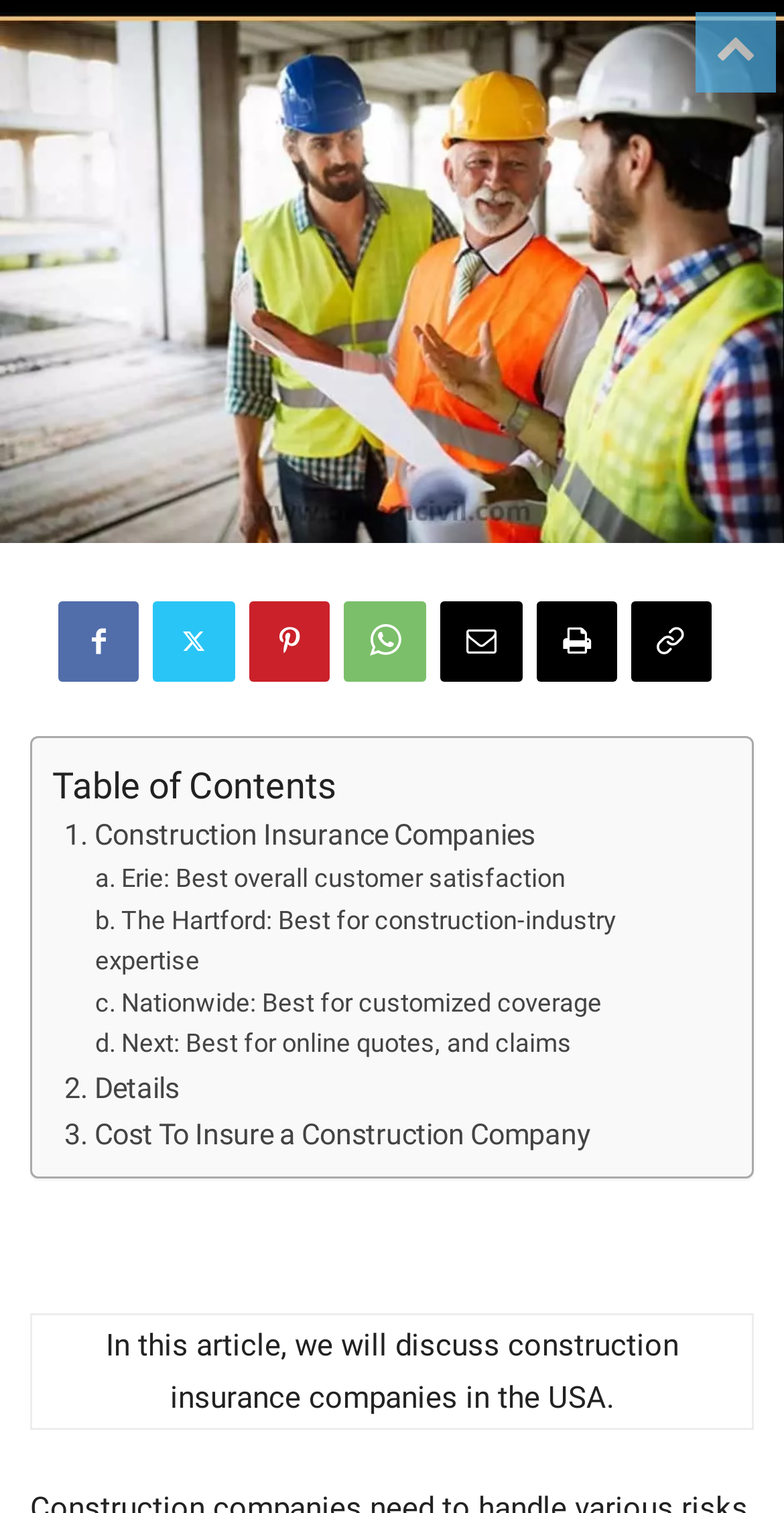Analyze the image and deliver a detailed answer to the question: How many companies are discussed in the article?

The number of companies discussed in the article can be determined by counting the links 'a. Erie: Best overall customer satisfaction', 'b. The Hartford: Best for construction-industry expertise', 'c. Nationwide: Best for customized coverage', and 'd. Next: Best for online quotes, and claims' which are located in the middle of the page.